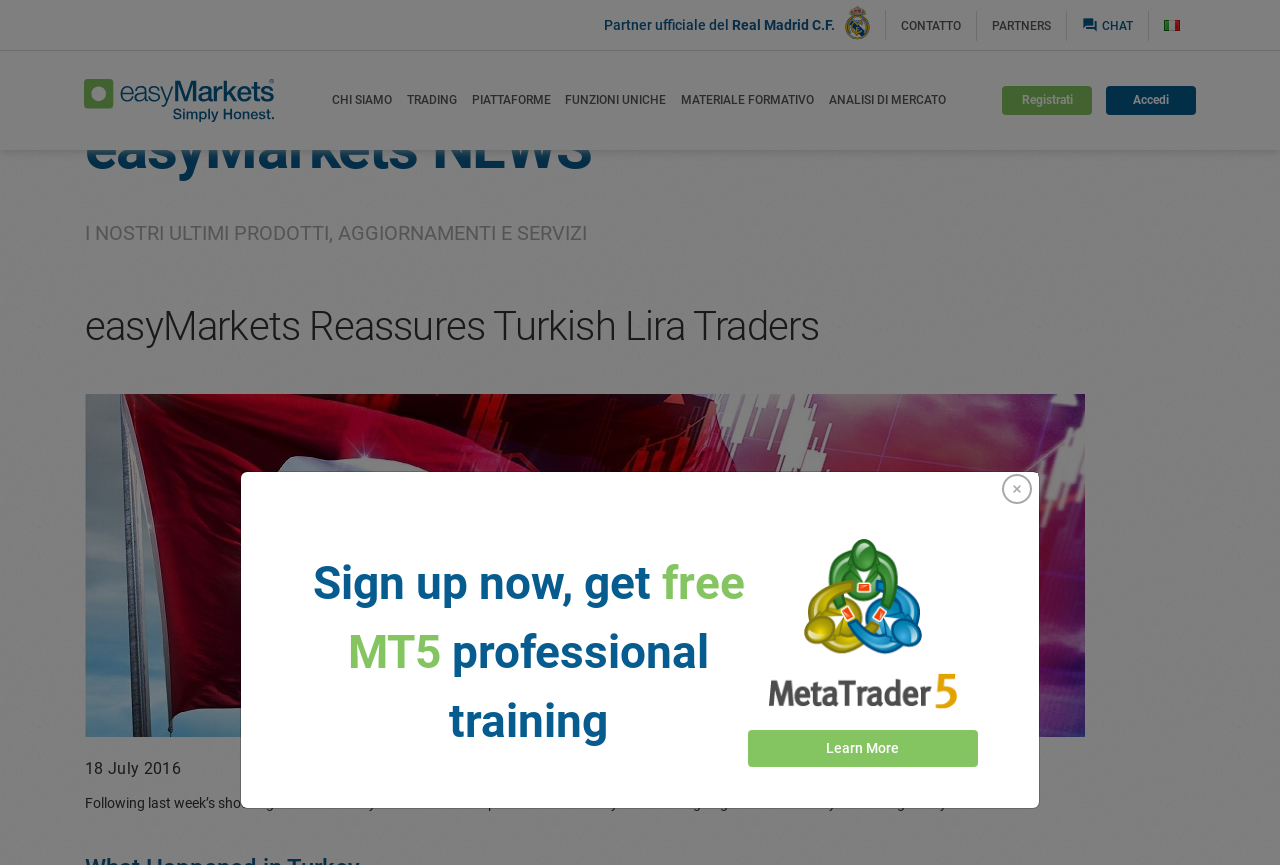Answer the question in one word or a short phrase:
Is the 'Close' button visible?

No